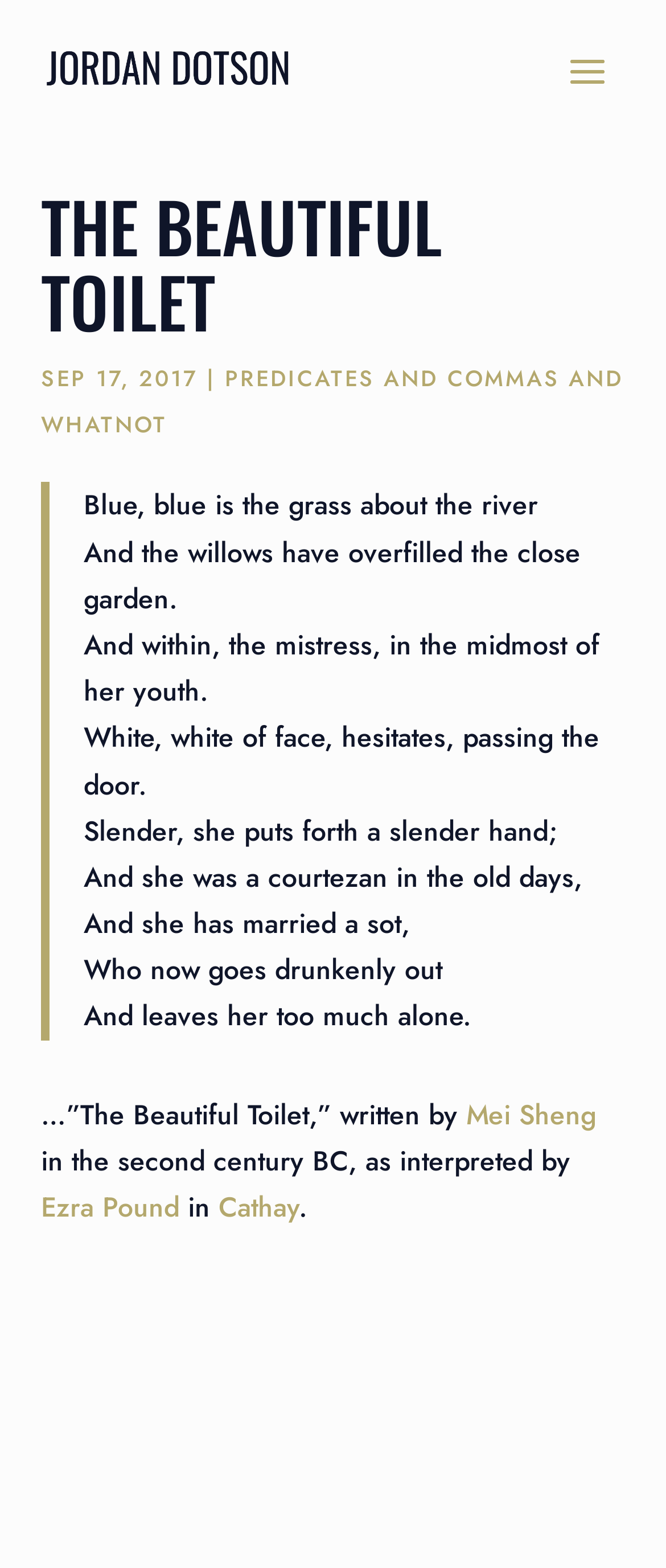Provide a short answer to the following question with just one word or phrase: In which book was the poem interpreted?

Cathay